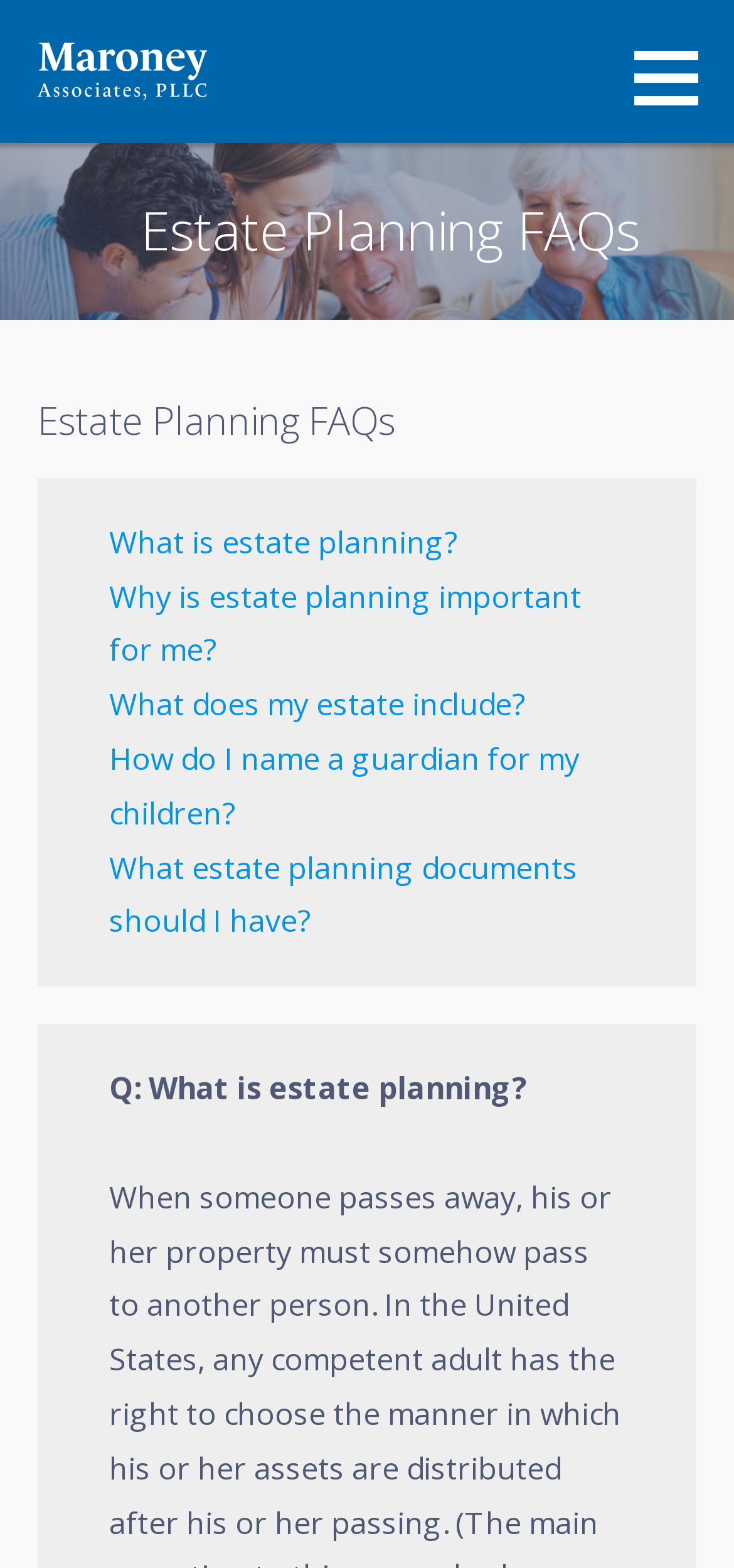What is the first FAQ about?
Give a single word or phrase answer based on the content of the image.

What is estate planning?